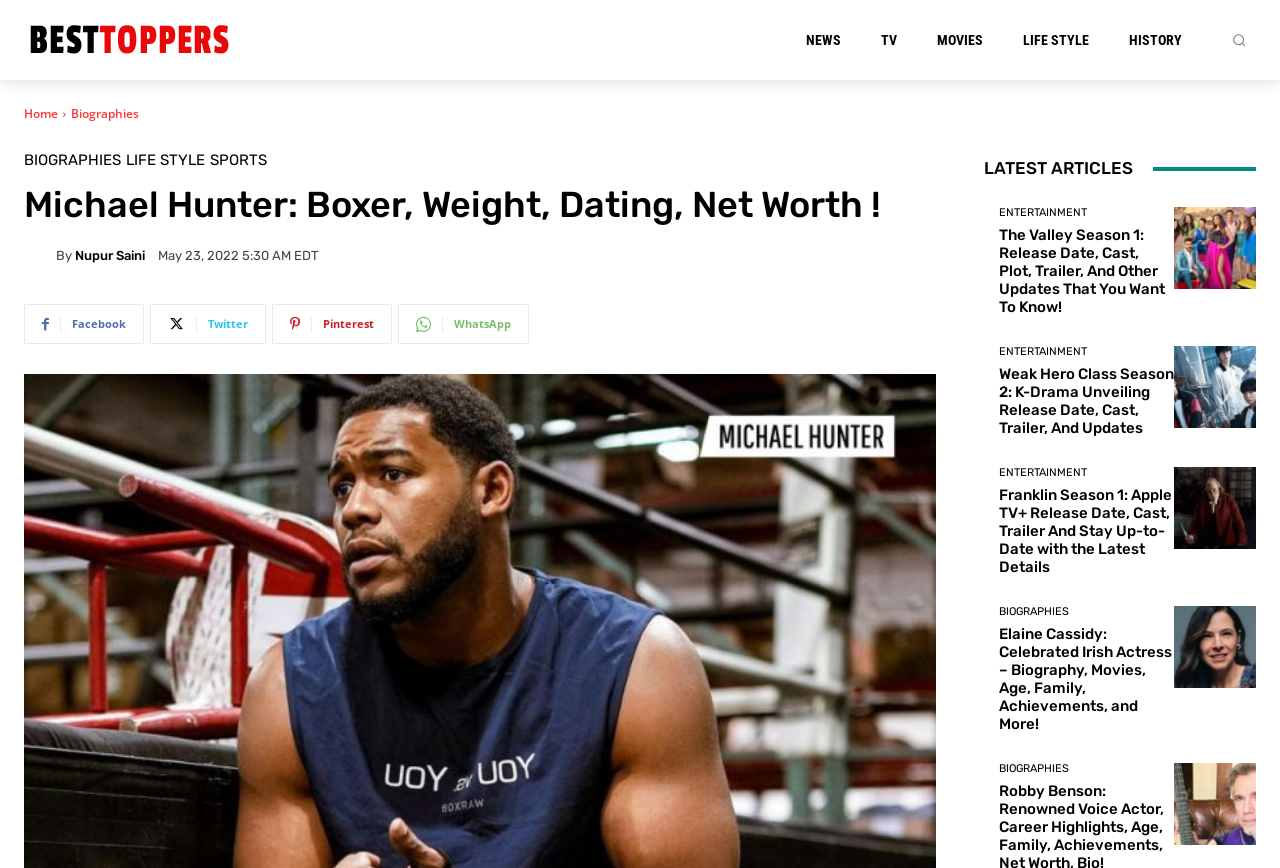What is the category of the article 'Elaine Cassidy: Celebrated Irish Actress – Biography, Movies, Age, Family, Achievements, and More!'?
Provide a thorough and detailed answer to the question.

I looked at the article 'Elaine Cassidy: Celebrated Irish Actress – Biography, Movies, Age, Family, Achievements, and More!' and found that it is categorized under 'BIOGRAPHIES'.